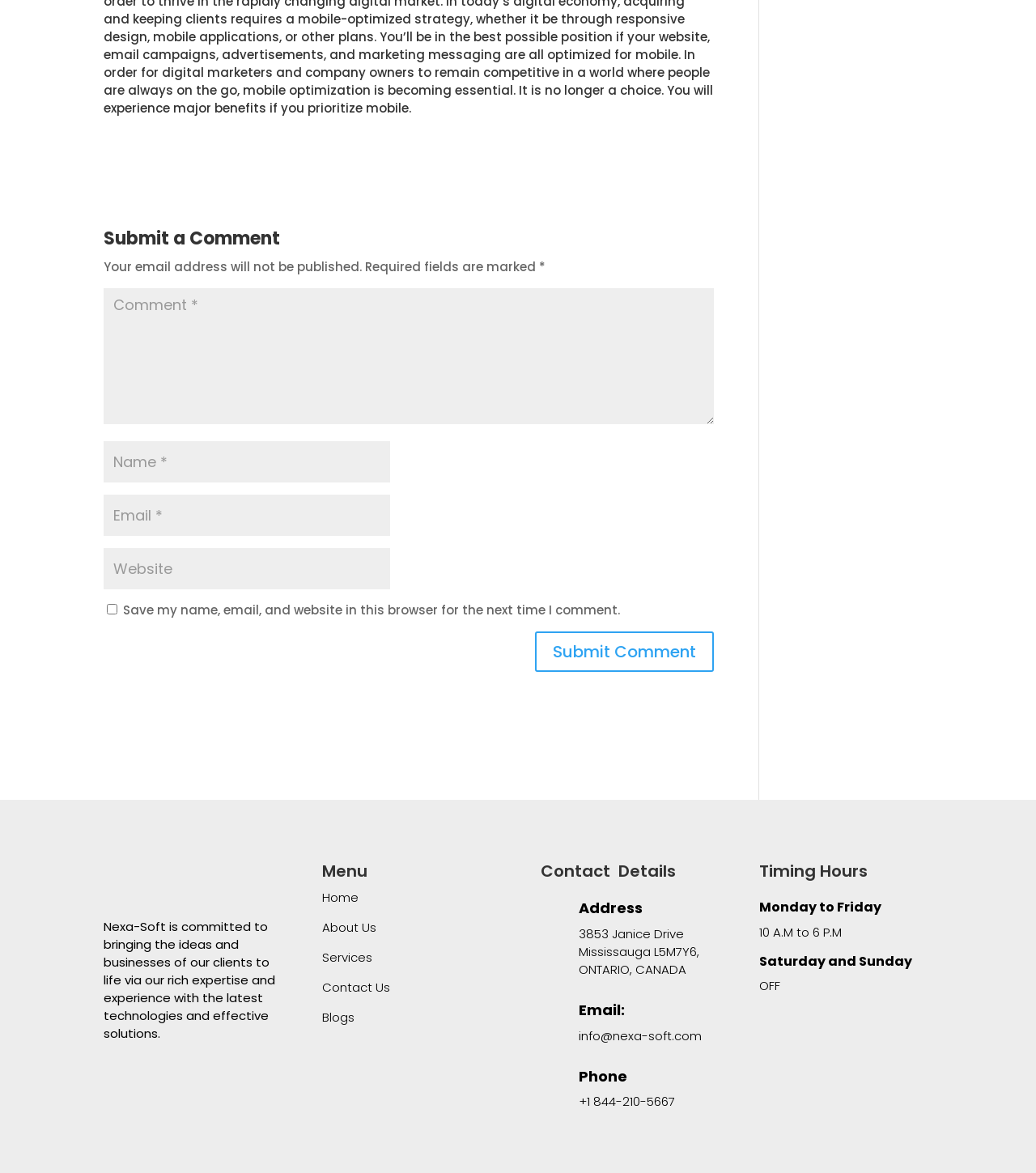Find the bounding box coordinates of the element you need to click on to perform this action: 'Submit a comment'. The coordinates should be represented by four float values between 0 and 1, in the format [left, top, right, bottom].

[0.516, 0.538, 0.689, 0.573]